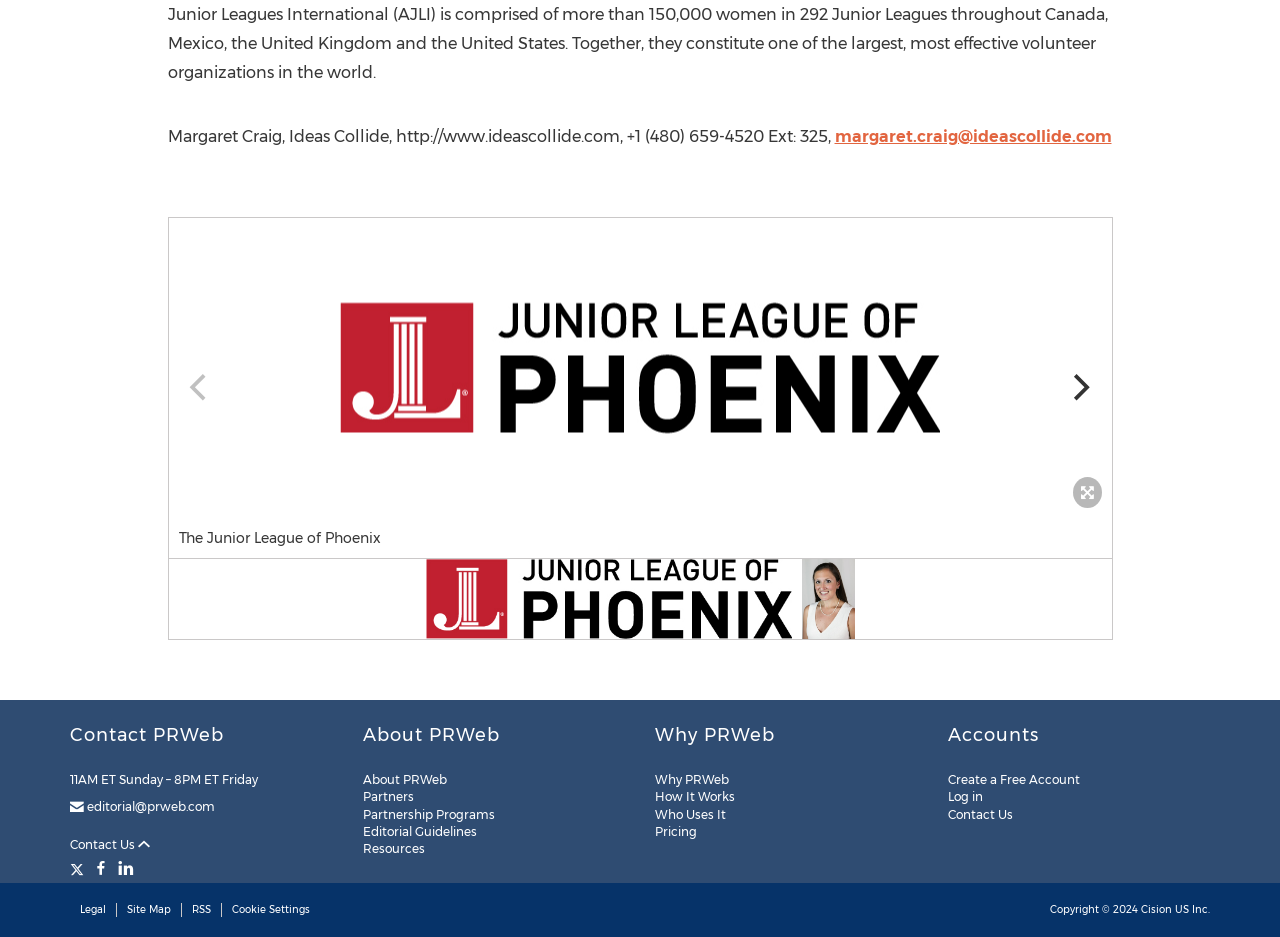Please specify the bounding box coordinates for the clickable region that will help you carry out the instruction: "Create a free account".

[0.74, 0.824, 0.843, 0.84]